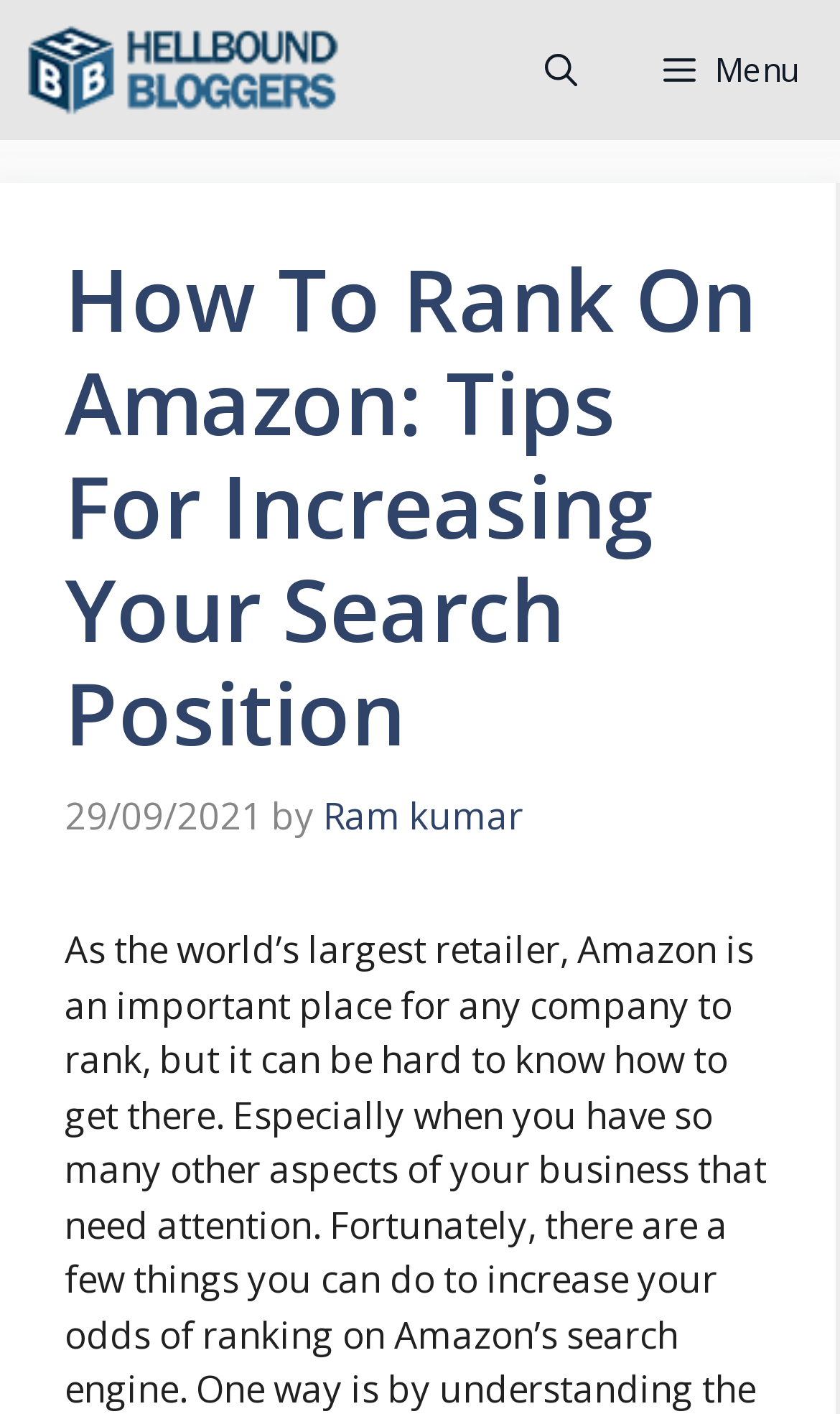Predict the bounding box coordinates of the UI element that matches this description: "aria-label="Open search"". The coordinates should be in the format [left, top, right, bottom] with each value between 0 and 1.

[0.597, 0.0, 0.738, 0.099]